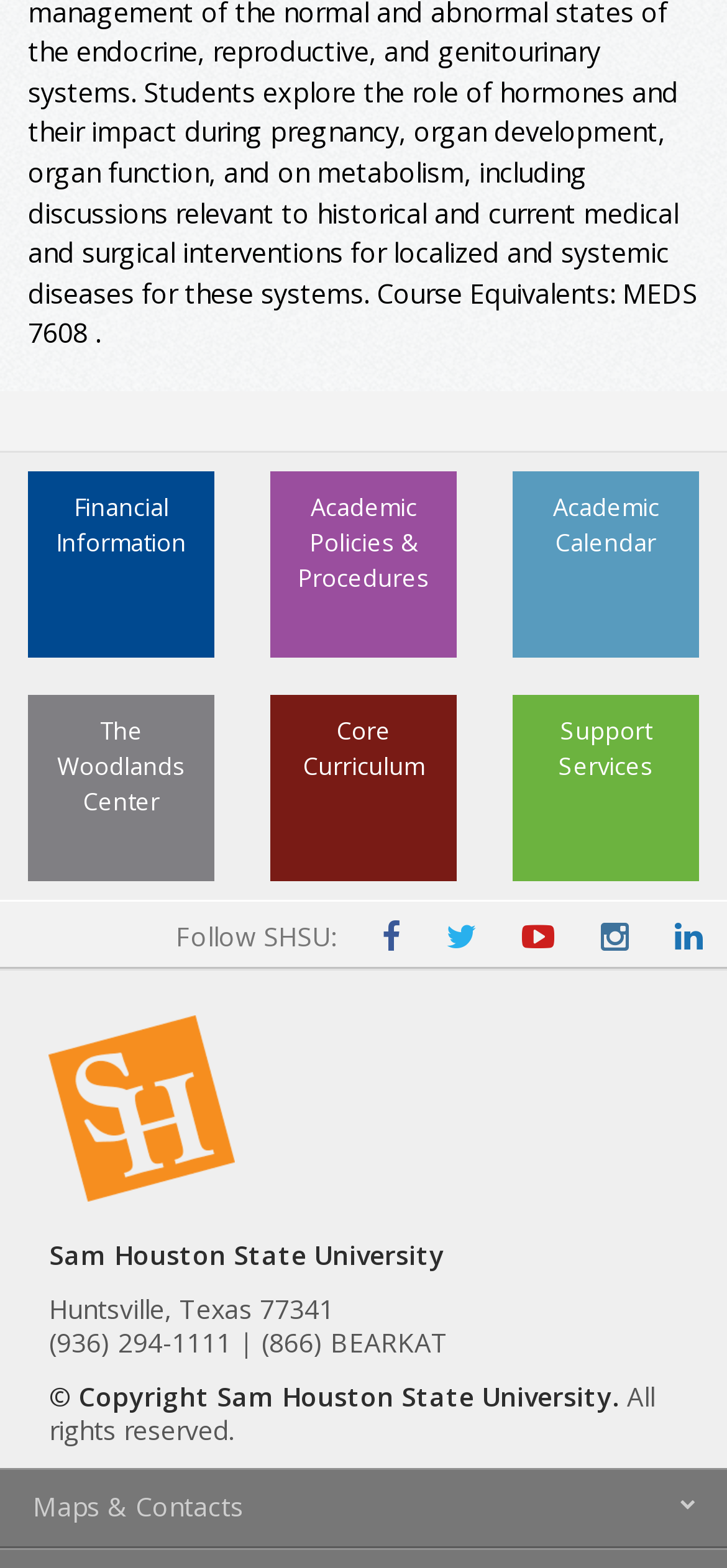Highlight the bounding box coordinates of the element you need to click to perform the following instruction: "Follow SHSU on Facebook."

[0.525, 0.589, 0.551, 0.612]